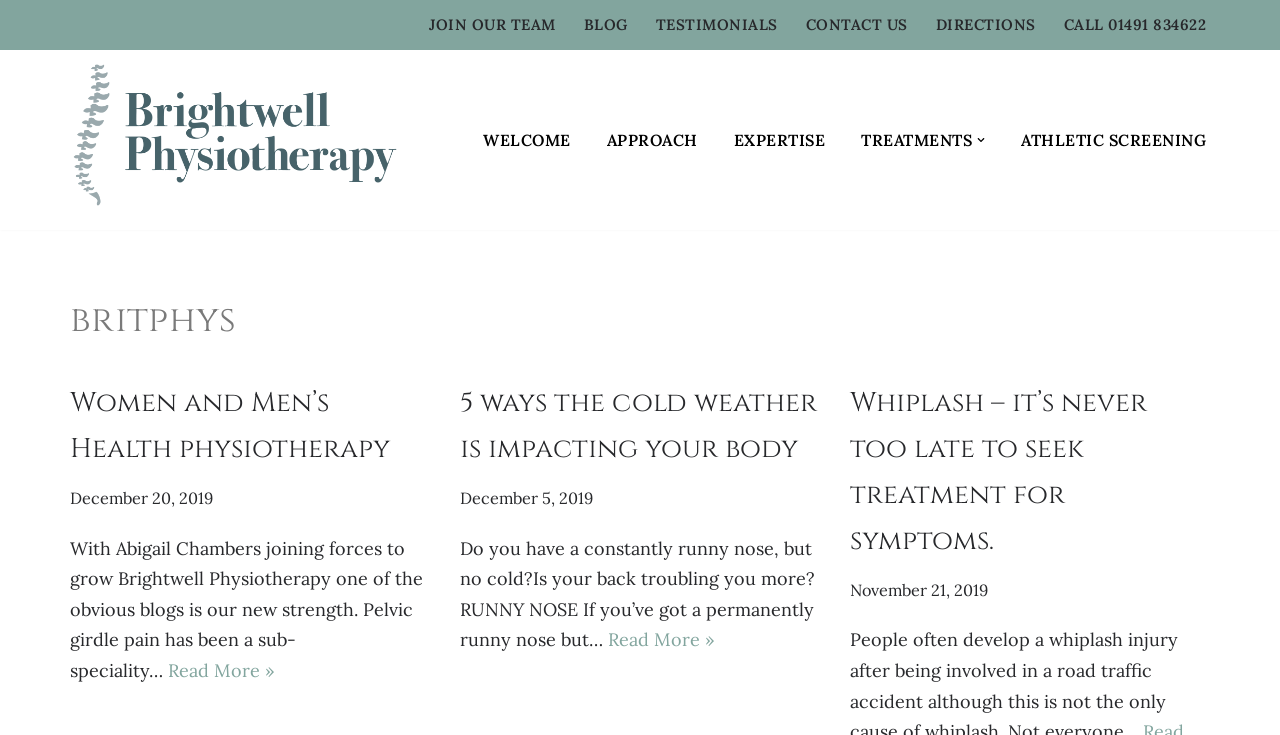Please determine the bounding box coordinates, formatted as (top-left x, top-left y, bottom-right x, bottom-right y), with all values as floating point numbers between 0 and 1. Identify the bounding box of the region described as: Women and Men’s Health physiotherapy

[0.055, 0.524, 0.305, 0.635]